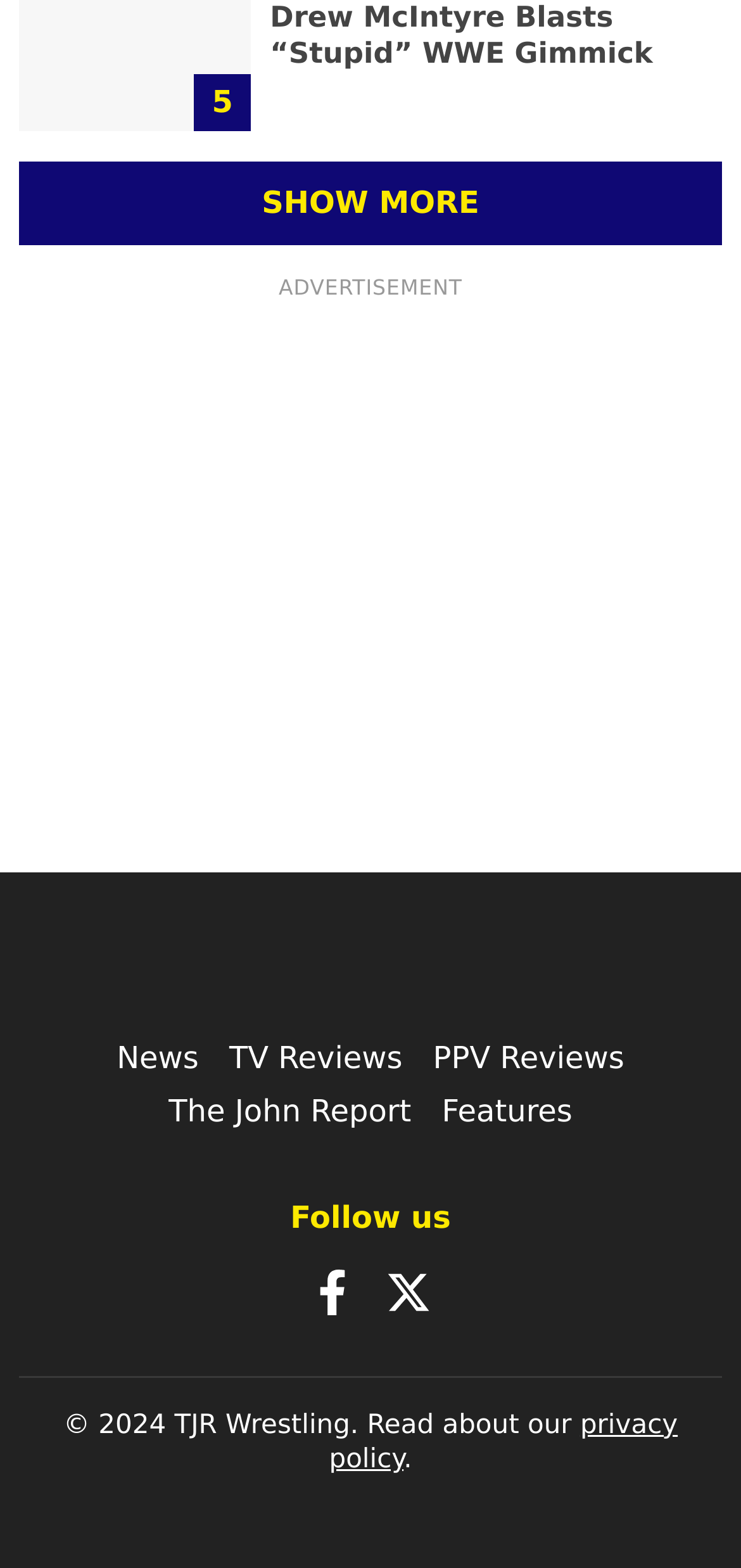Specify the bounding box coordinates for the region that must be clicked to perform the given instruction: "Click on the 'SHOW MORE' button".

[0.026, 0.103, 0.974, 0.156]